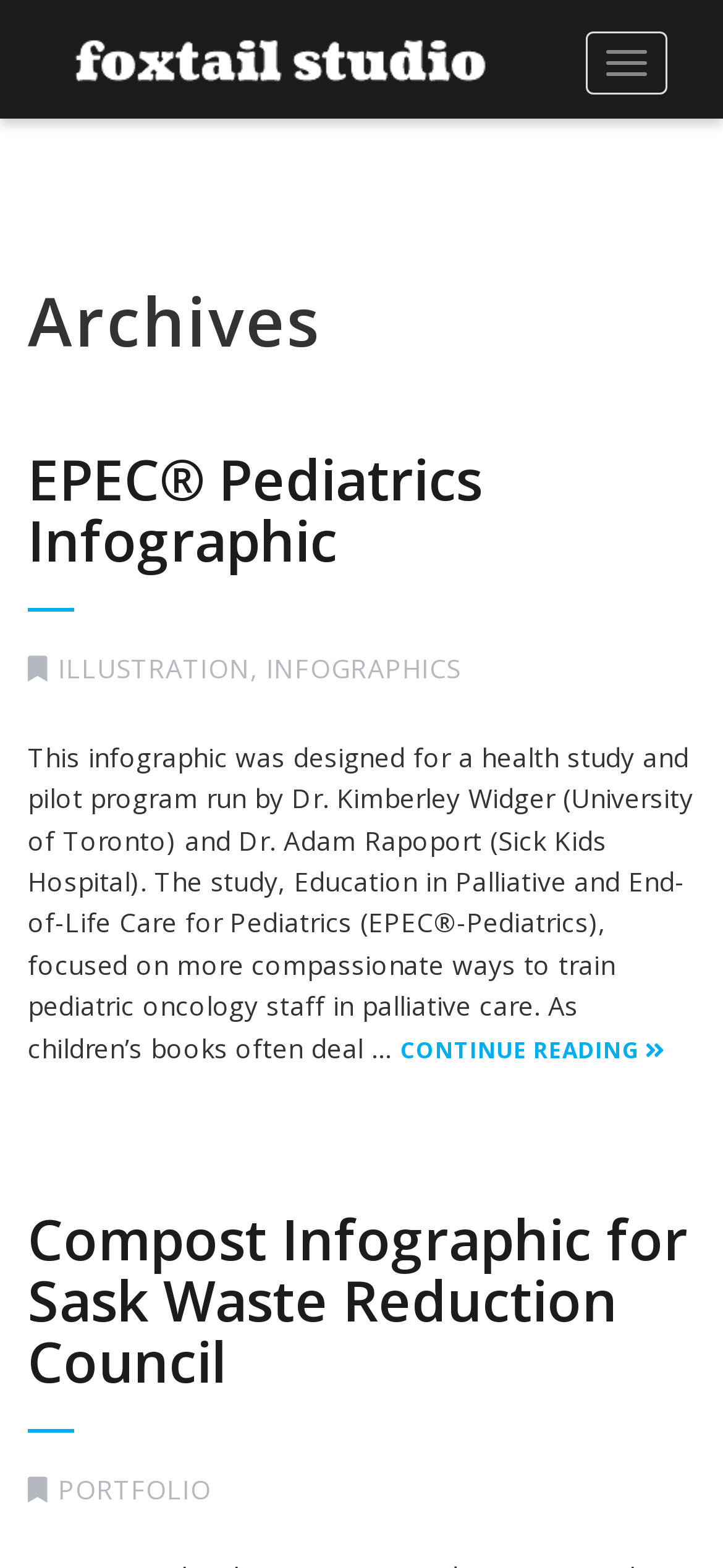Find and specify the bounding box coordinates that correspond to the clickable region for the instruction: "Read EPEC Pediatrics Infographic".

[0.038, 0.282, 0.667, 0.369]